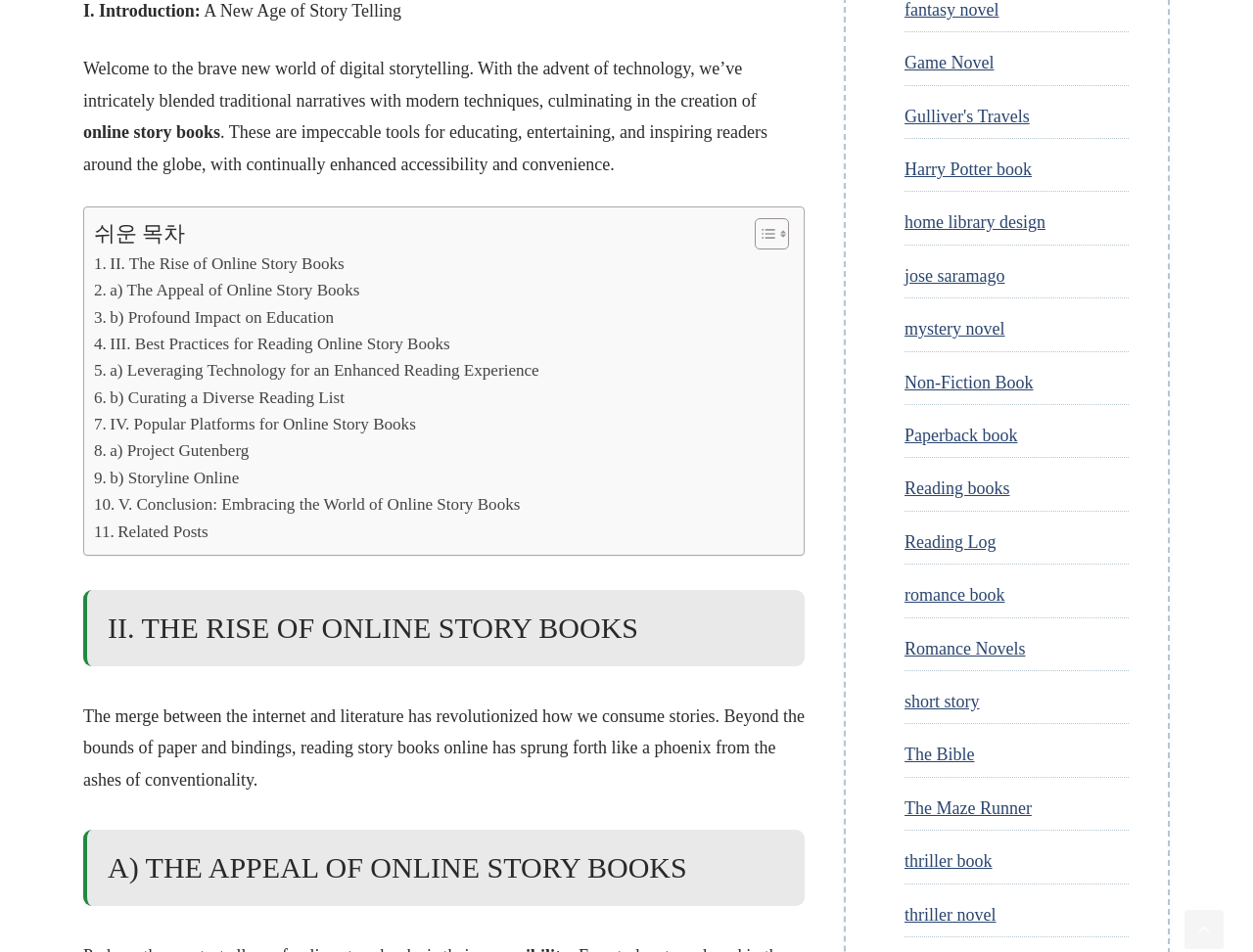Determine the bounding box coordinates of the section I need to click to execute the following instruction: "Scroll back to top". Provide the coordinates as four float numbers between 0 and 1, i.e., [left, top, right, bottom].

[0.945, 0.956, 0.977, 0.997]